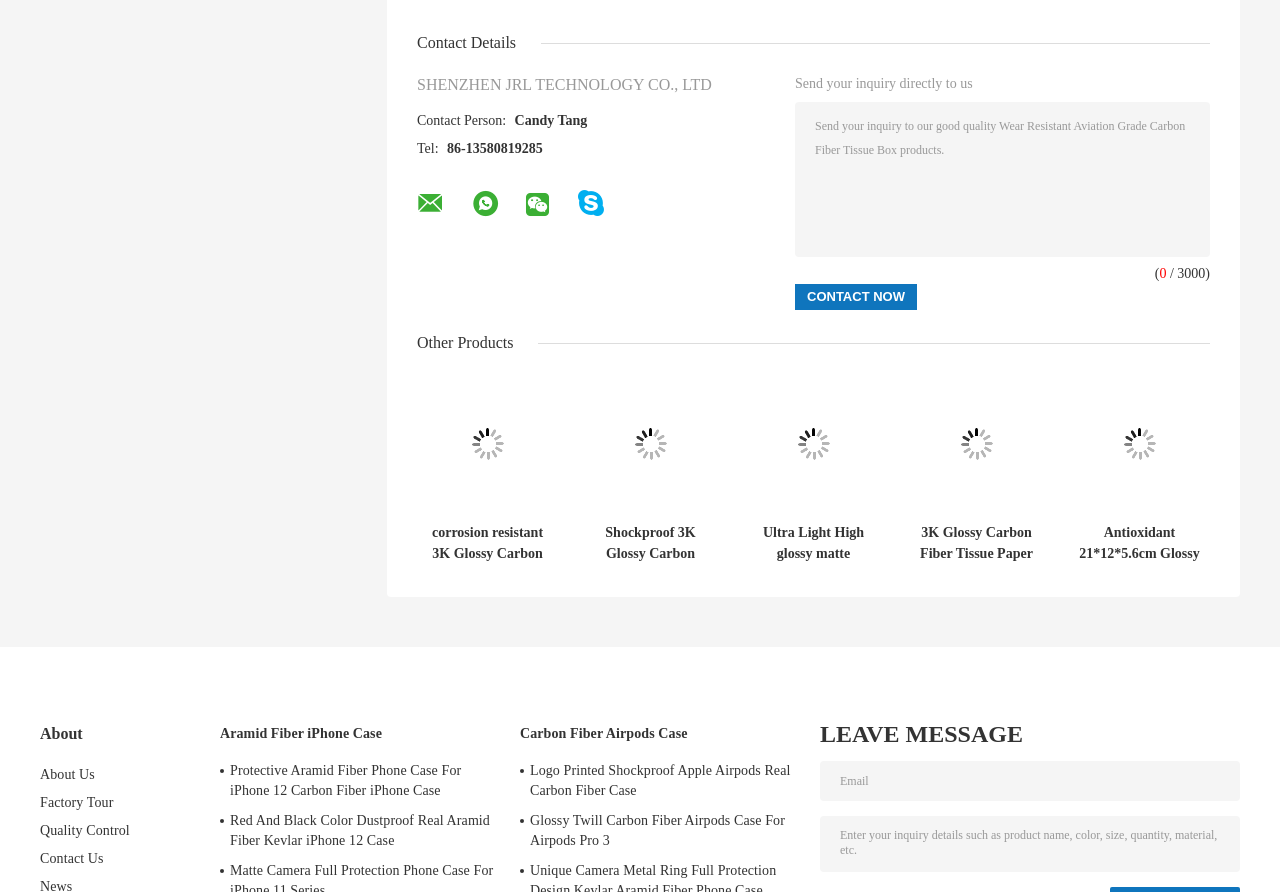Locate the bounding box of the UI element defined by this description: "Carbon Fiber Airpods Case". The coordinates should be given as four float numbers between 0 and 1, formatted as [left, top, right, bottom].

[0.406, 0.811, 0.641, 0.836]